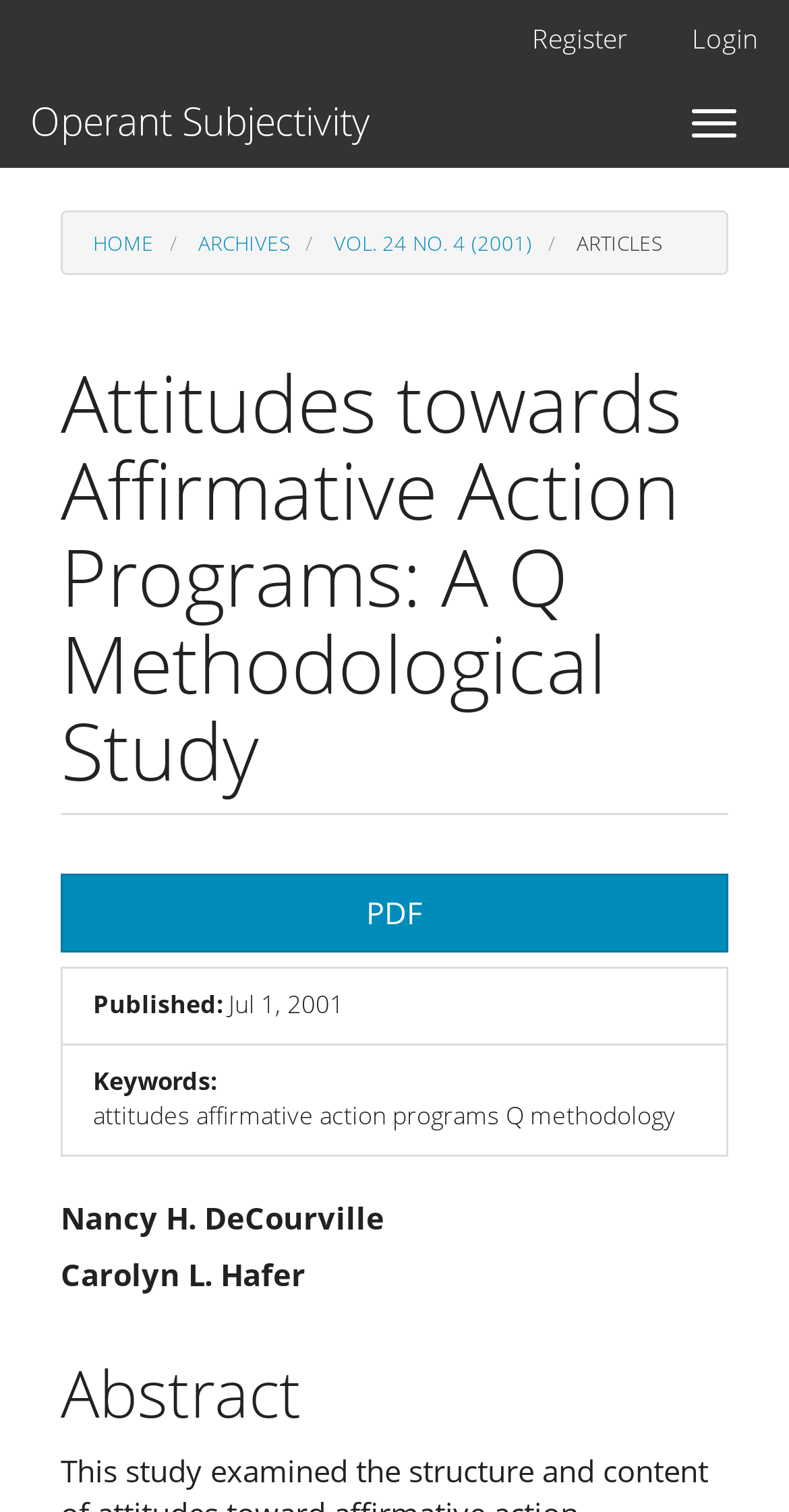Can you extract the headline from the webpage for me?

Attitudes towards Affirmative Action Programs: A Q Methodological Study